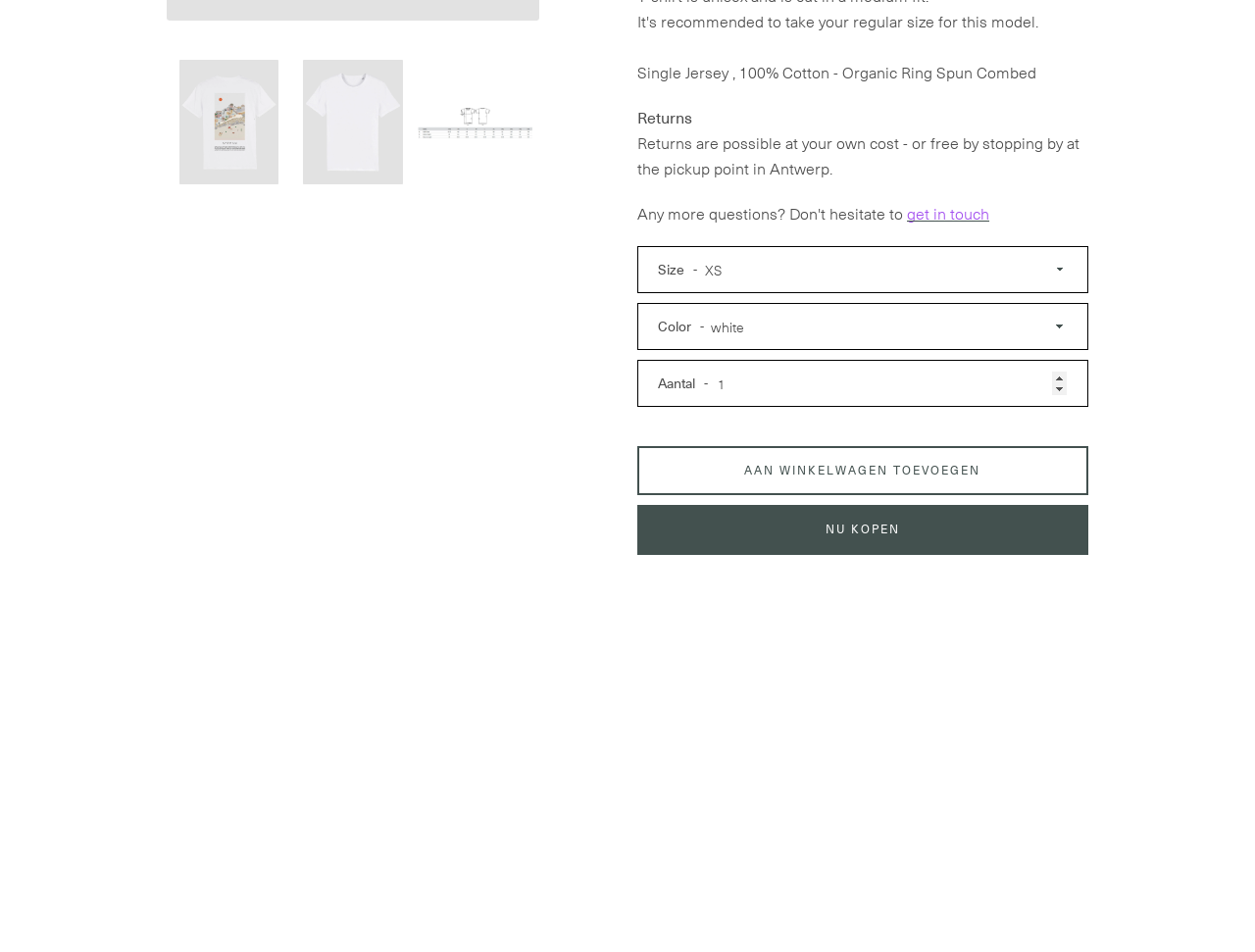Locate the UI element described by Nu kopen in the provided webpage screenshot. Return the bounding box coordinates in the format (top-left x, top-left y, bottom-right x, bottom-right y), ensuring all values are between 0 and 1.

[0.508, 0.531, 0.867, 0.583]